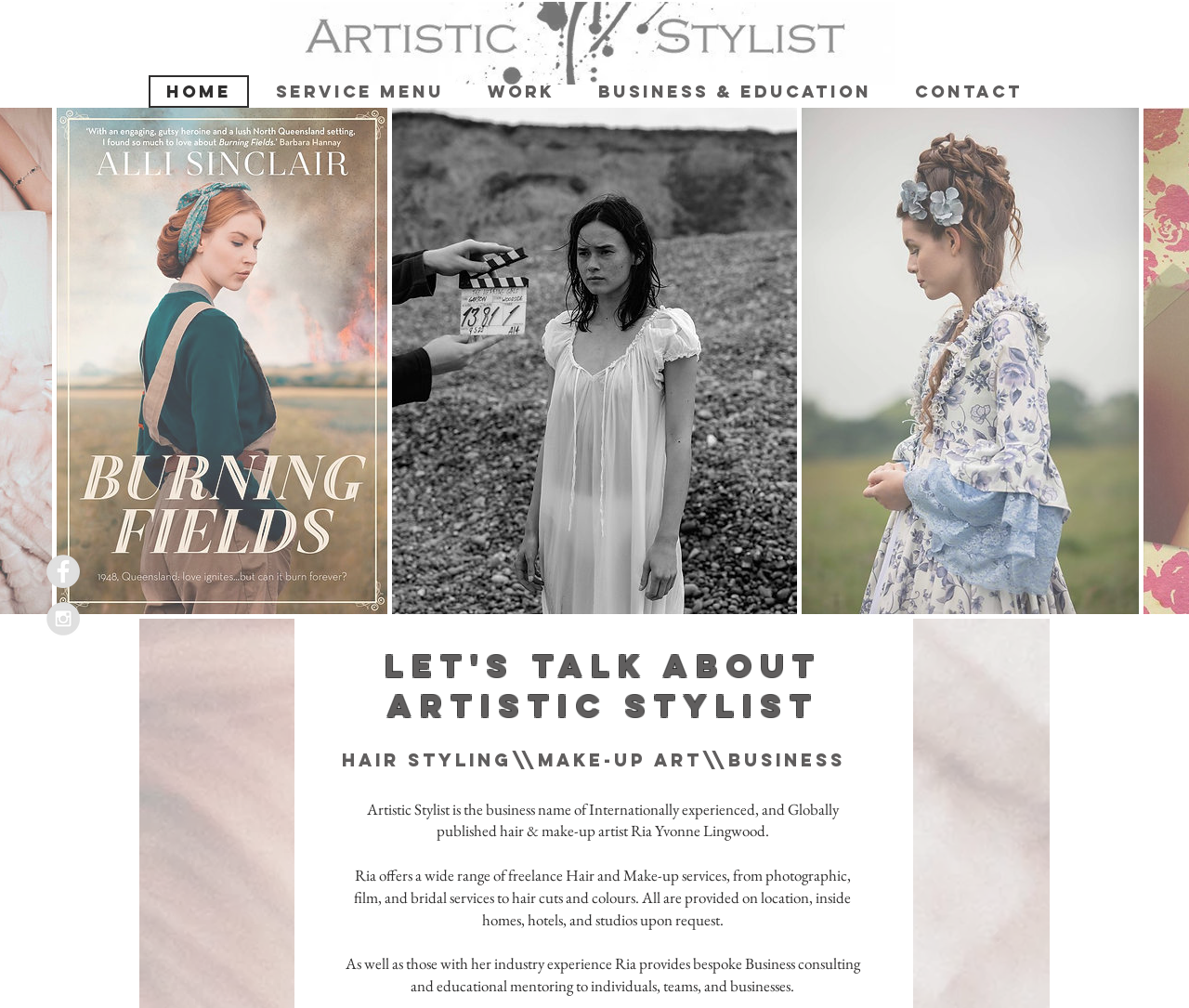Is there a contact section on the webpage?
Answer with a single word or phrase by referring to the visual content.

Yes